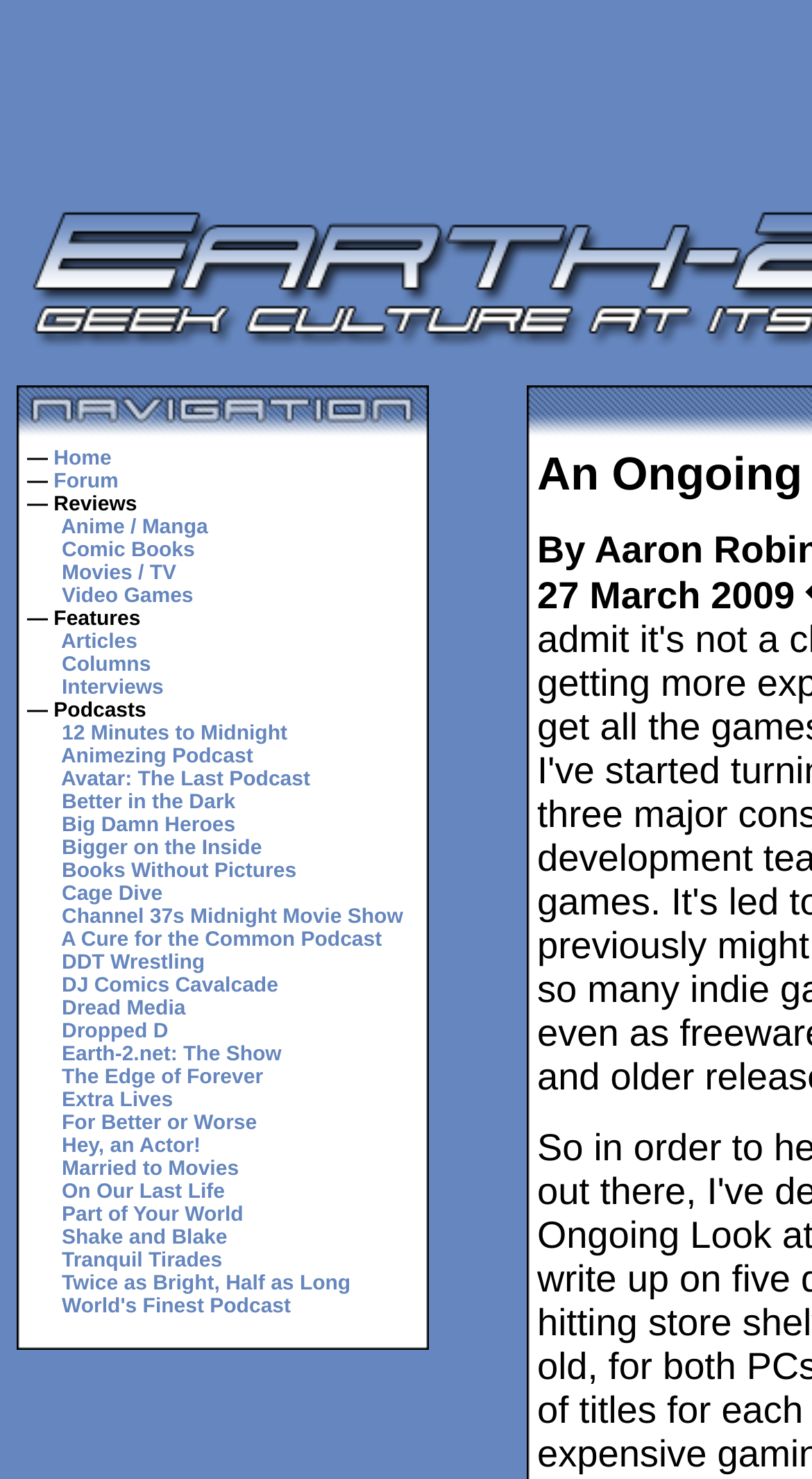Respond to the following question using a concise word or phrase: 
What is the last podcast listed on the webpage?

World's Finest Podcast